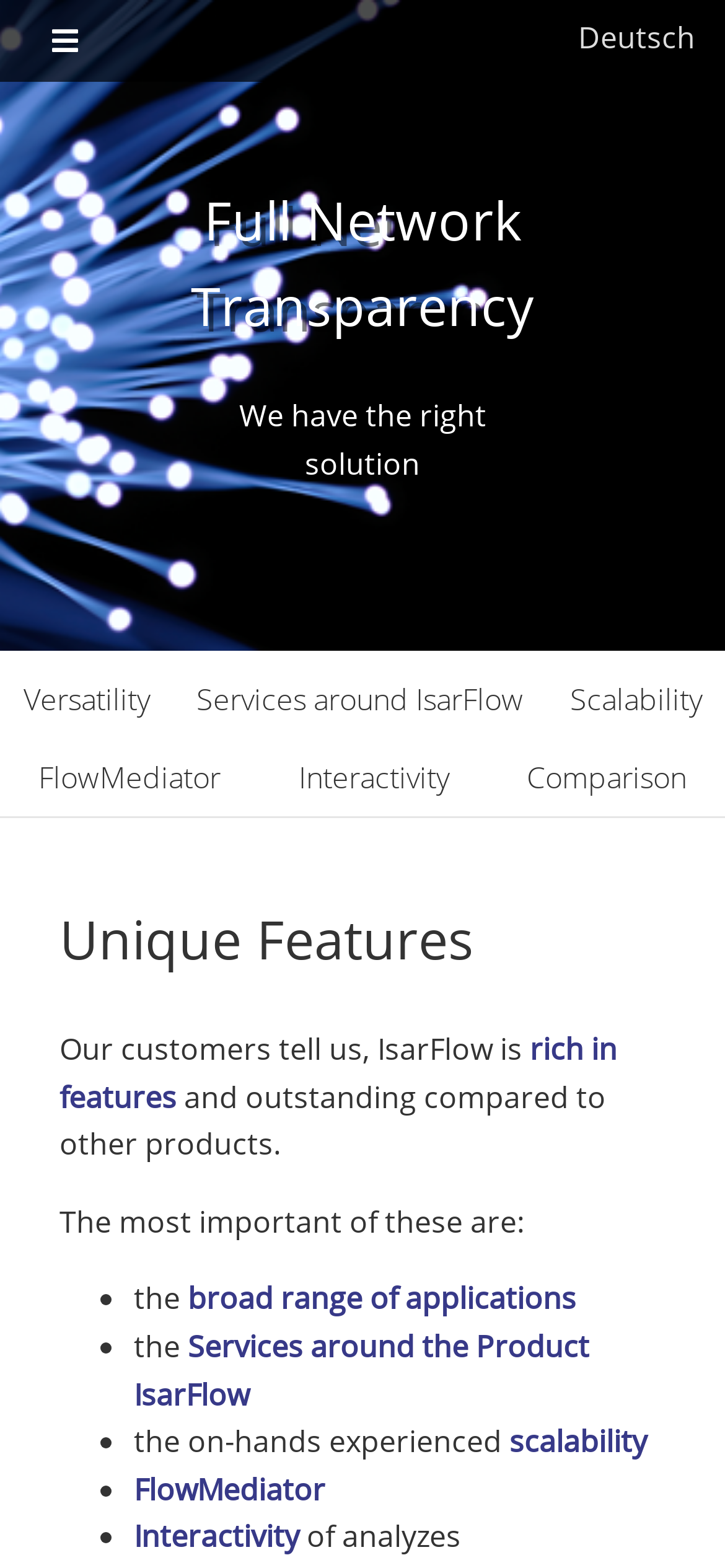Ascertain the bounding box coordinates for the UI element detailed here: "rich in features". The coordinates should be provided as [left, top, right, bottom] with each value being a float between 0 and 1.

[0.082, 0.656, 0.851, 0.712]